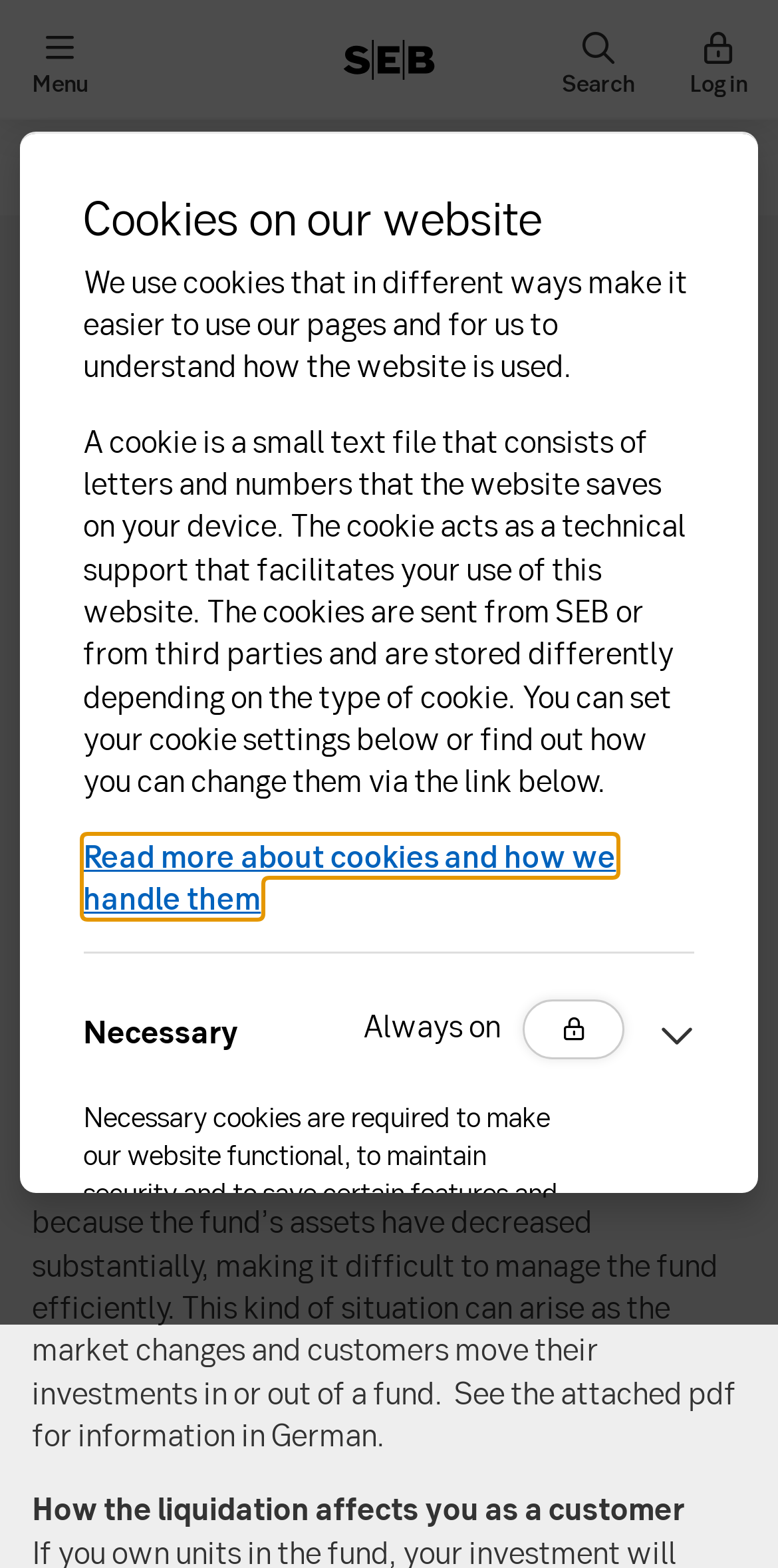Answer the question with a single word or phrase: 
What is the purpose of a cookie on this website?

Technical support